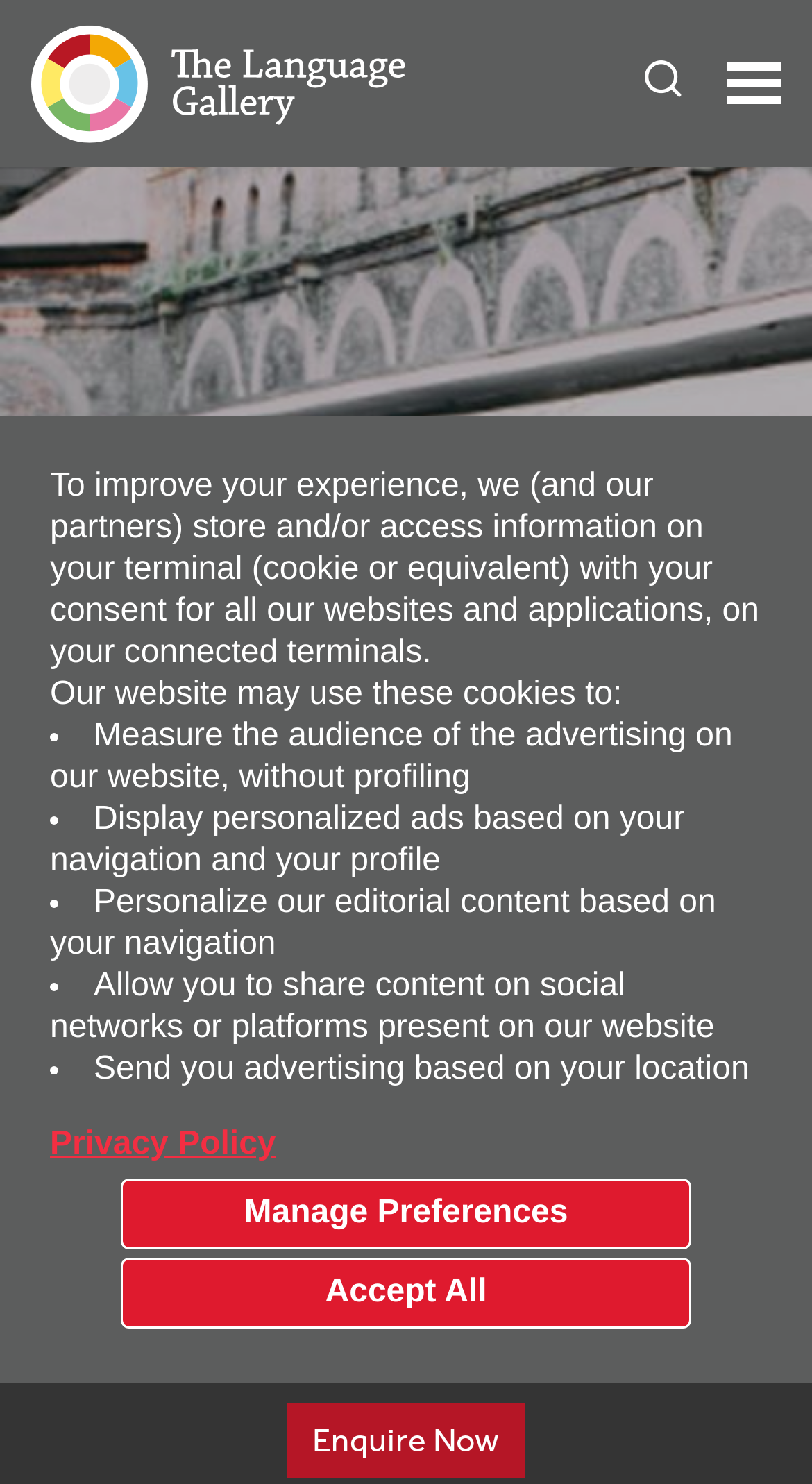Utilize the information from the image to answer the question in detail:
What is the purpose of the 'Manage Preferences' button?

I inferred this answer by looking at the context in which the 'Manage Preferences' button is placed, which is in the cookie consent banner, suggesting that it is related to managing cookie preferences.